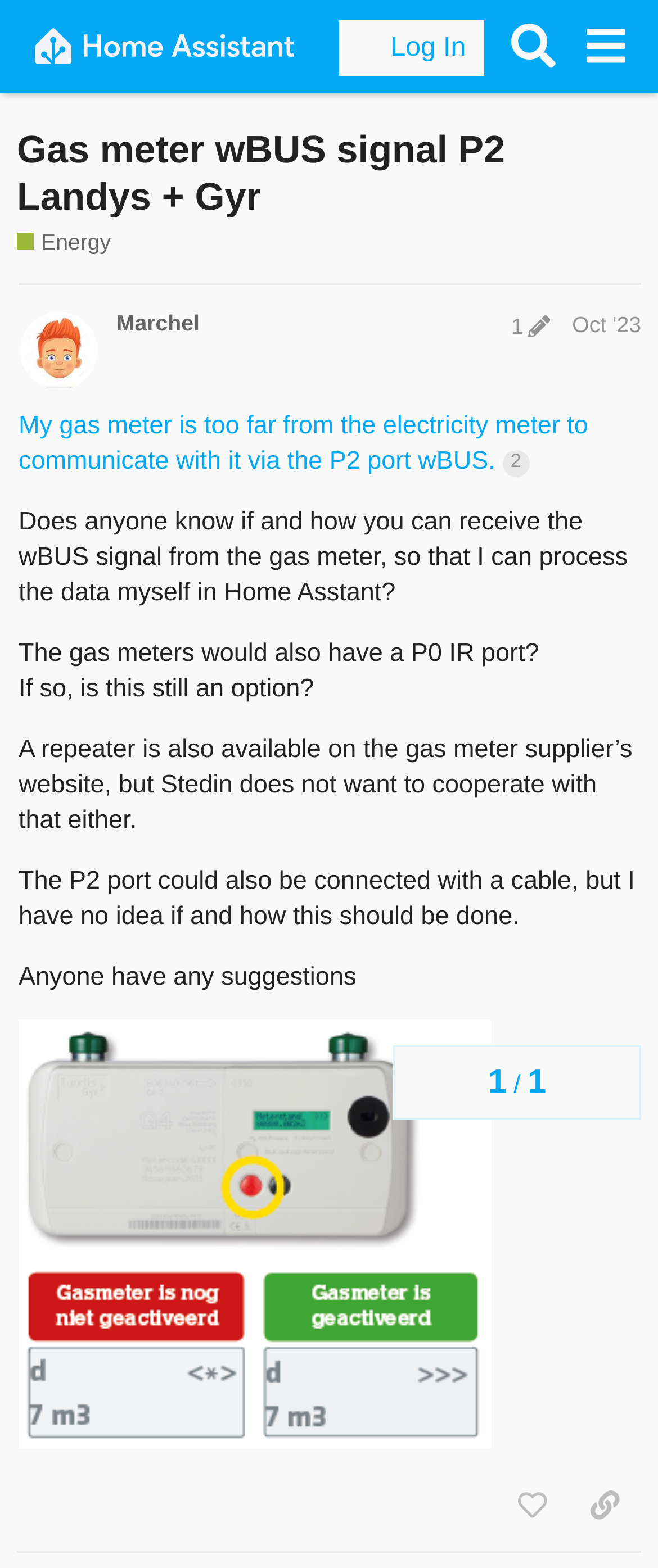Craft a detailed narrative of the webpage's structure and content.

This webpage appears to be a forum discussion page, specifically a post from the "Home Assistant Community" related to gas meters and wBUS signals. At the top of the page, there is a header section with a logo image and links to "Home Assistant Community", "Log In", and "Search". Below the header, there is a heading that reads "Gas meter wBUS signal P2 Landys + Gyr" with a link to the same title.

On the left side of the page, there is a navigation section with a topic progress indicator, showing the current post as "1" out of a total of "1". The main content of the page is a post from a user named "Marchel", with a heading that includes the user's name, post edit history, and date "Oct '23". The post itself is a question about receiving wBUS signals from a gas meter and processing the data in Home Assistant.

The post contains several paragraphs of text, including questions about the P0 IR port and the possibility of using a repeater or connecting the P2 port with a cable. There is also an image embedded in the post. At the bottom of the post, there are buttons to "like this post" and "copy a link to this post to clipboard".